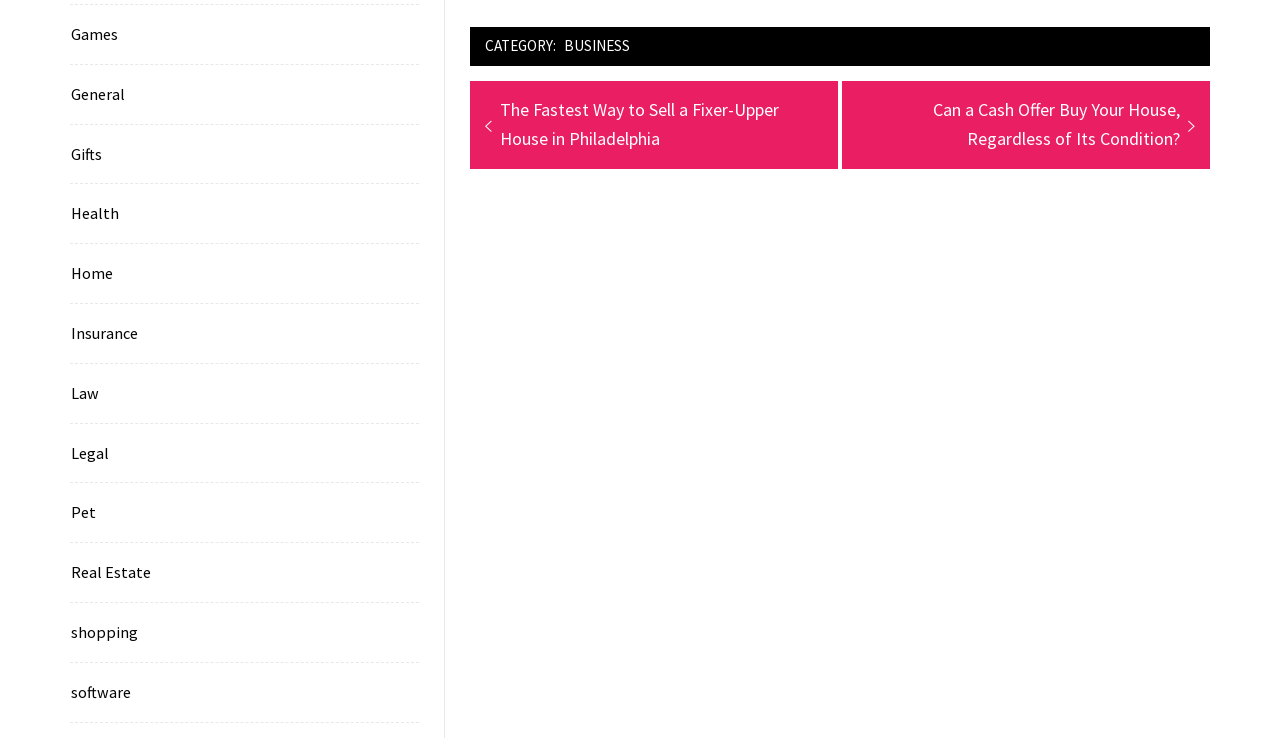Can you specify the bounding box coordinates for the region that should be clicked to fulfill this instruction: "Go to previous post".

[0.379, 0.13, 0.643, 0.208]